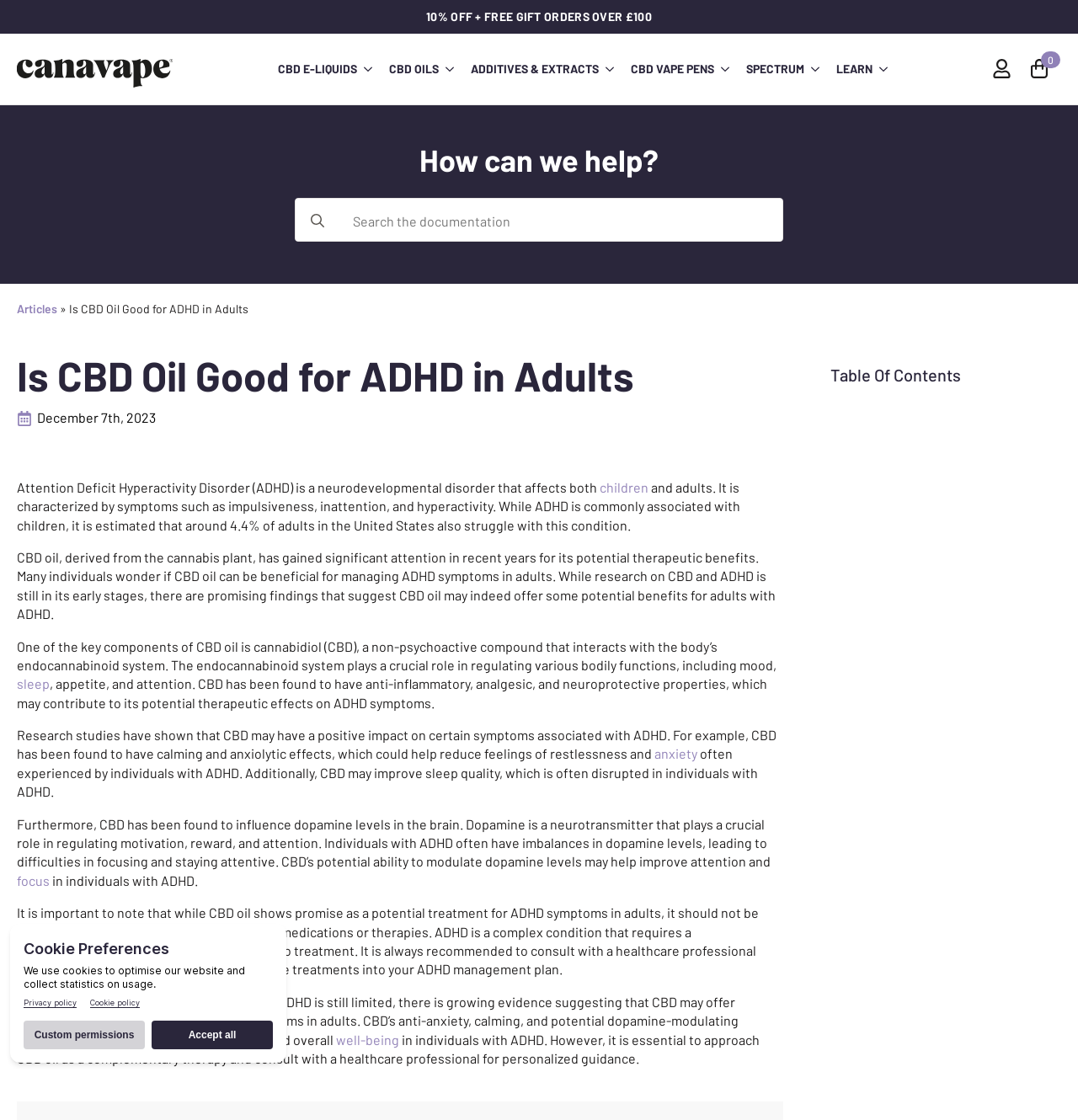Provide a brief response in the form of a single word or phrase:
What should individuals with ADHD do before incorporating CBD oil into their treatment plan?

Consult a healthcare professional